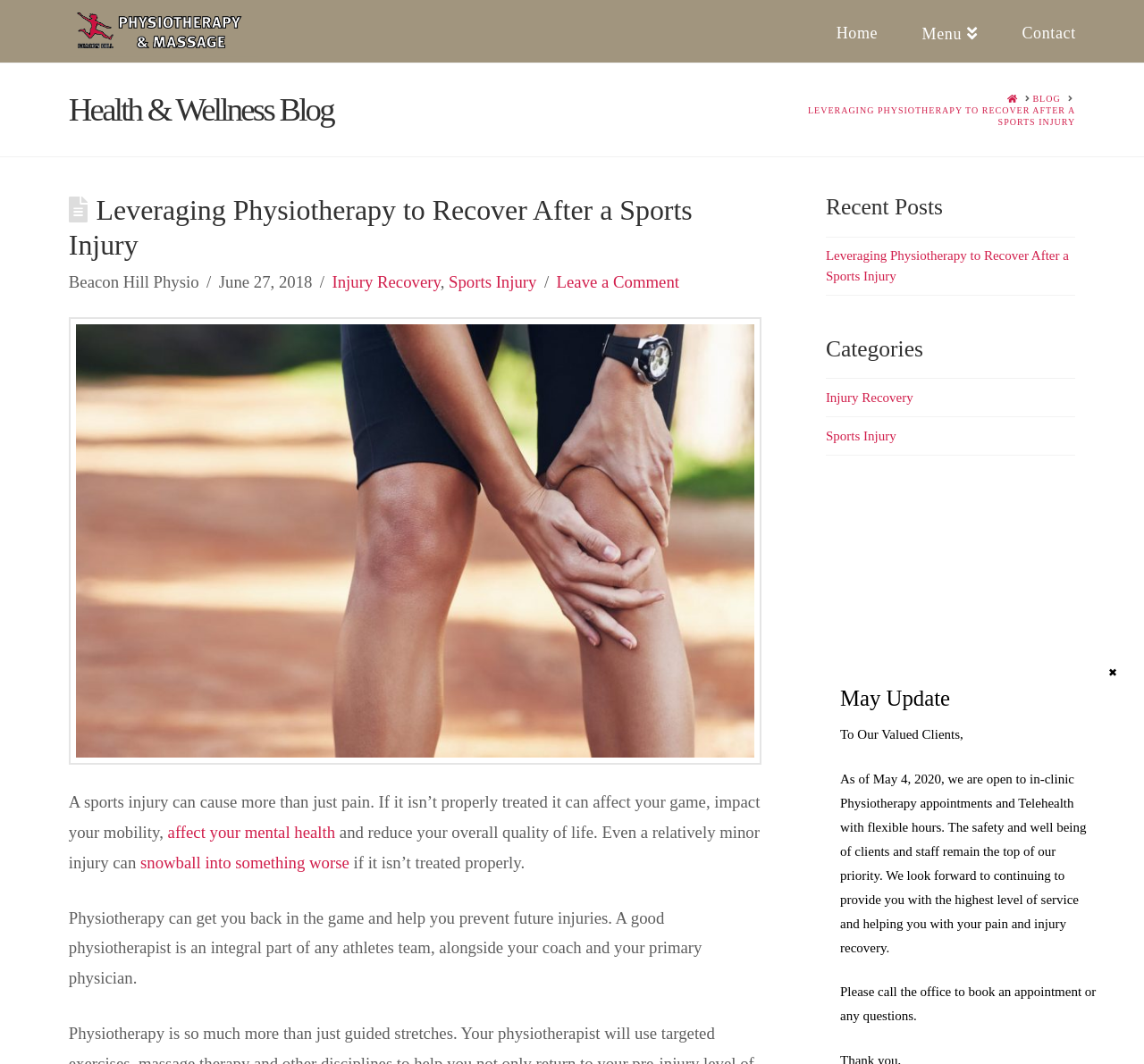Locate the bounding box coordinates of the UI element described by: "Home". Provide the coordinates as four float numbers between 0 and 1, formatted as [left, top, right, bottom].

[0.711, 0.0, 0.786, 0.059]